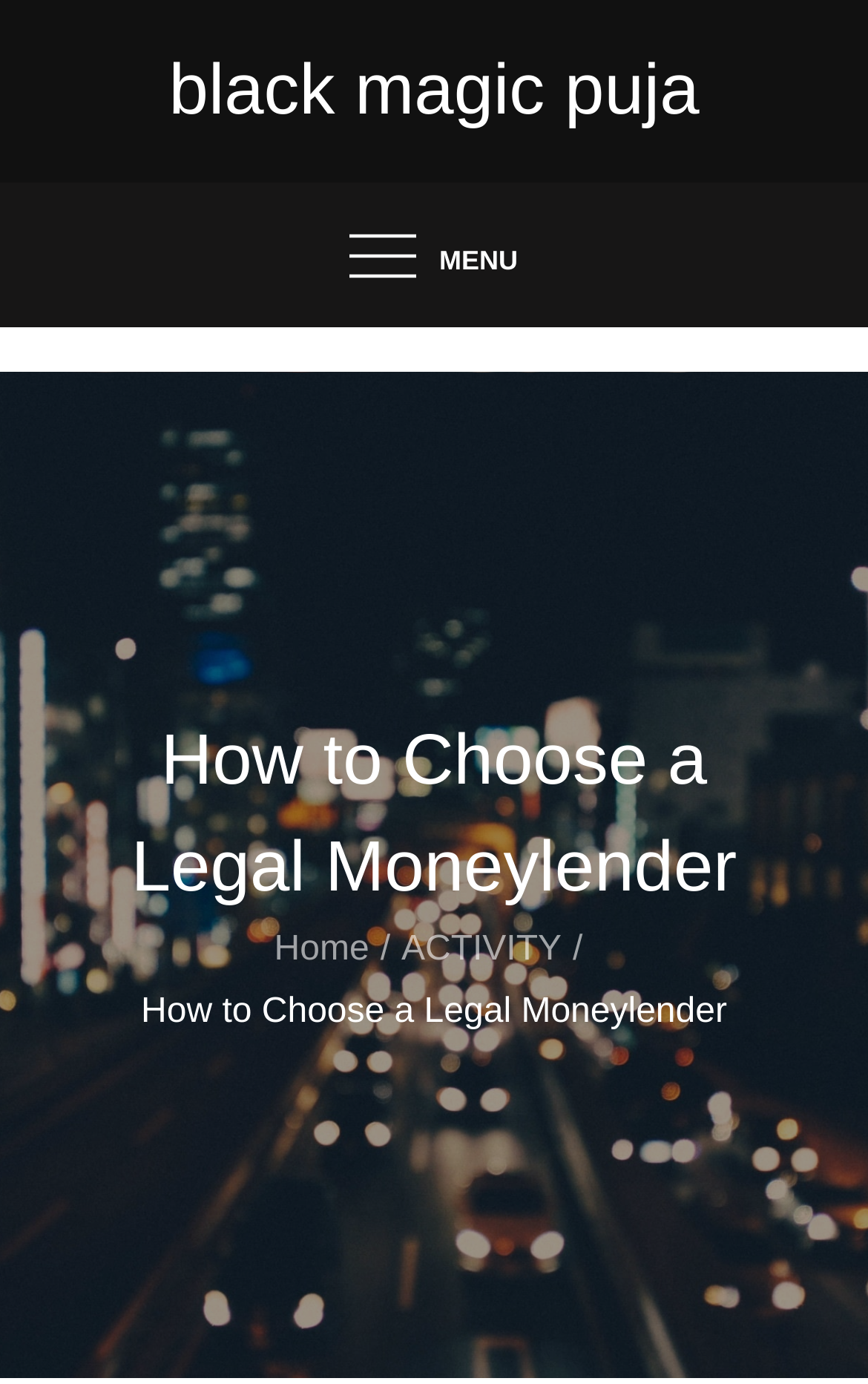How many links are present in the breadcrumbs navigation?
Answer the question with a single word or phrase, referring to the image.

3